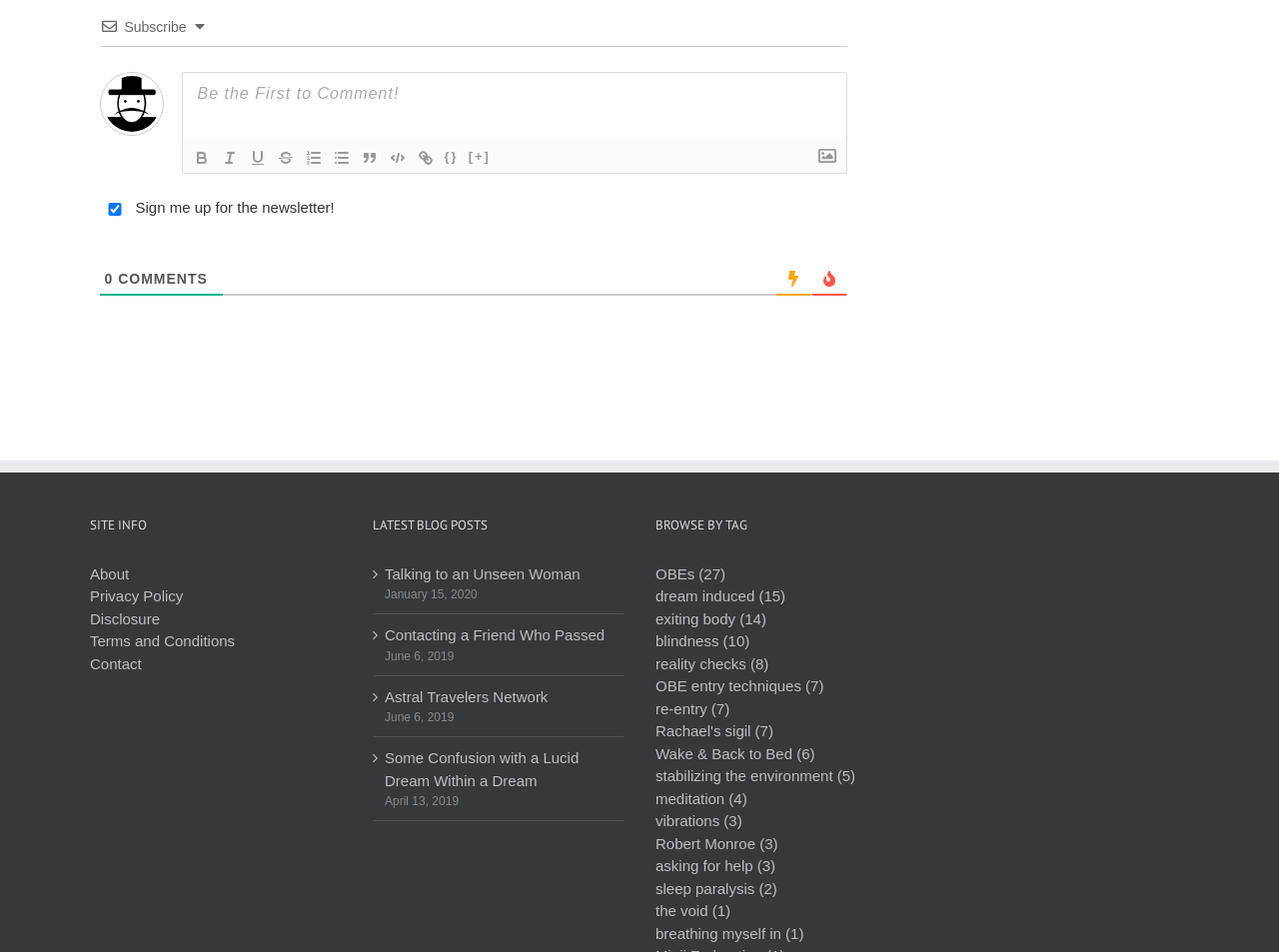Determine the bounding box coordinates of the clickable element to achieve the following action: 'Browse by tag 'OBEs''. Provide the coordinates as four float values between 0 and 1, formatted as [left, top, right, bottom].

[0.512, 0.591, 0.709, 0.615]